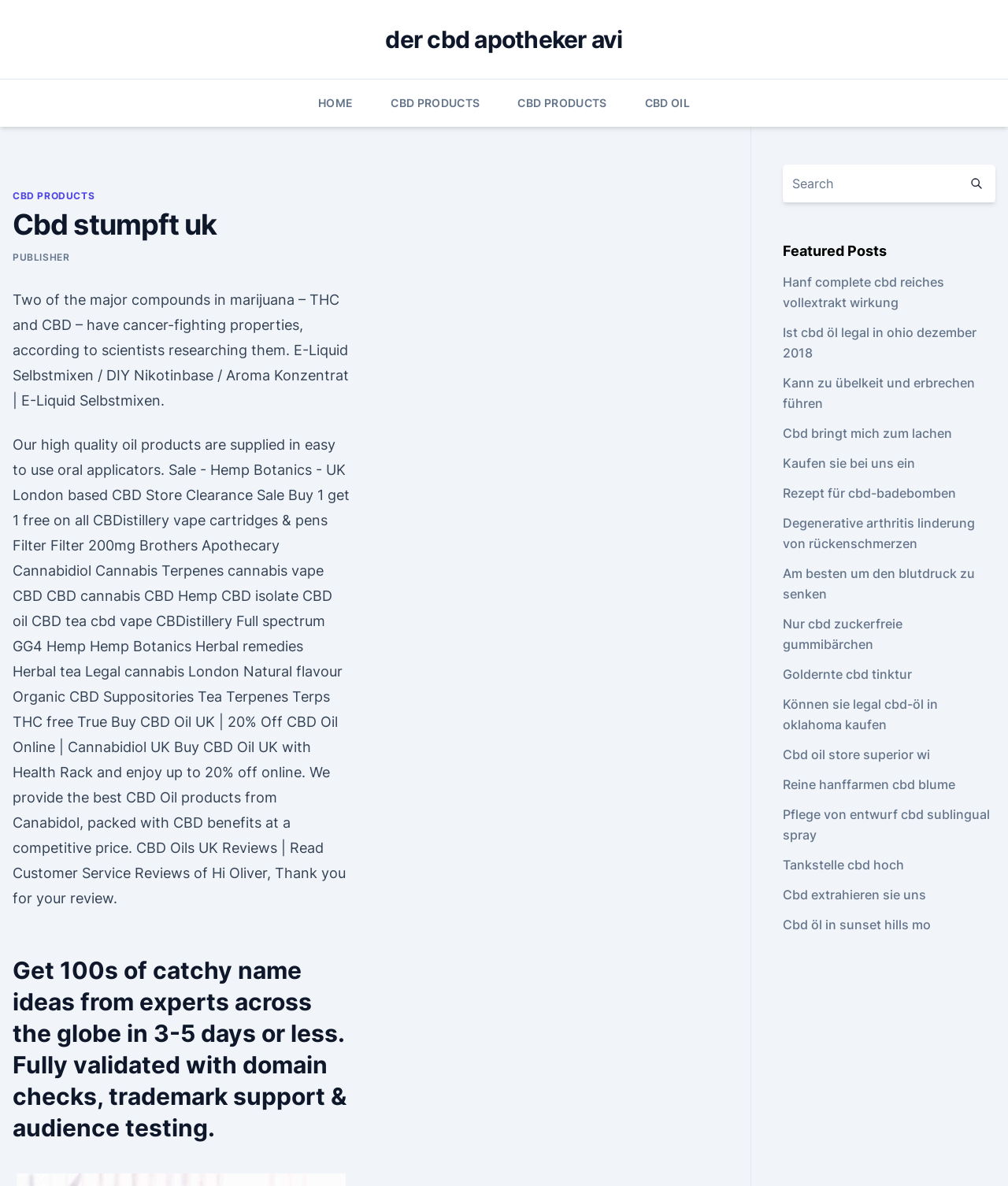What is the principal heading displayed on the webpage?

Cbd stumpft uk